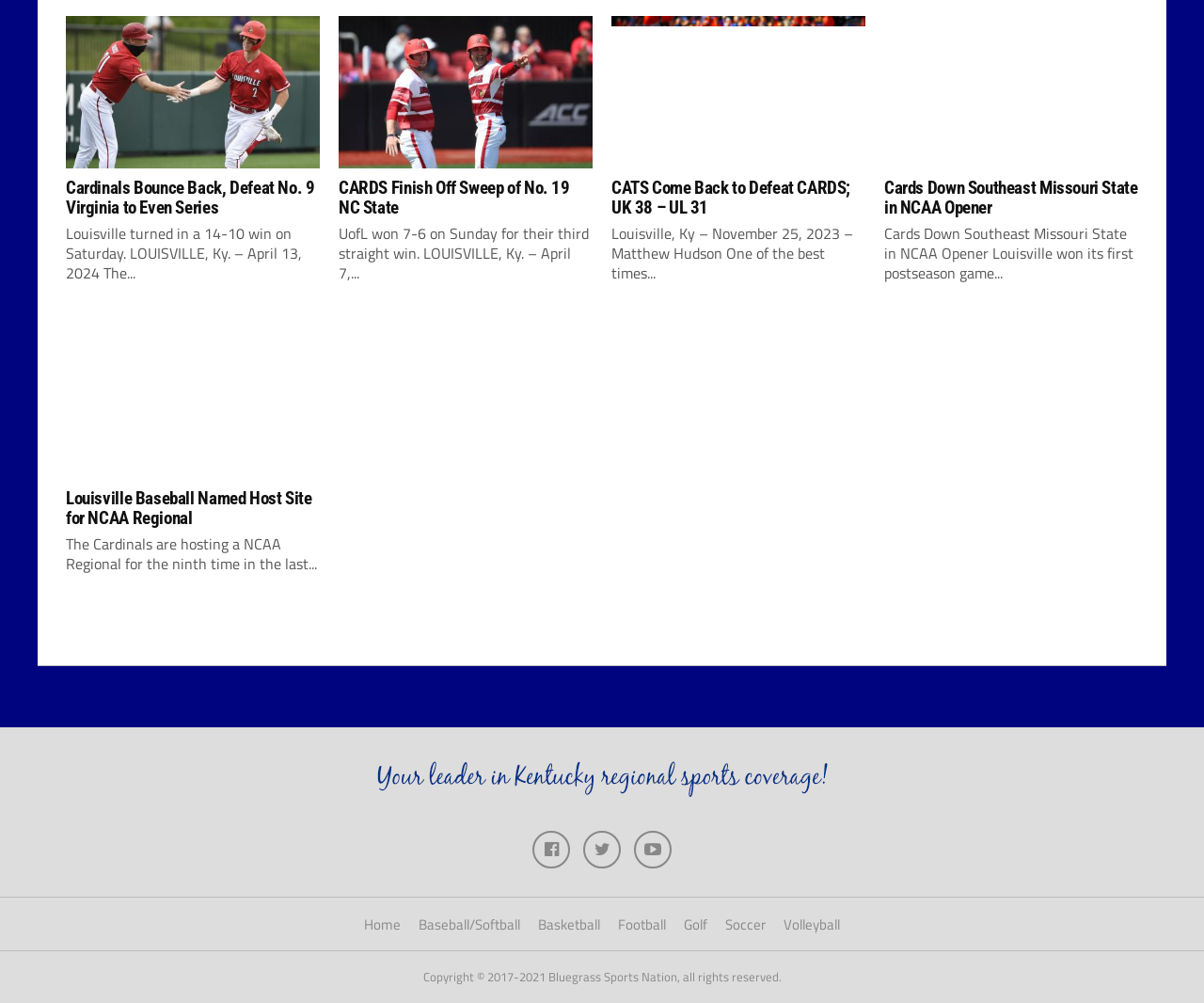Specify the bounding box coordinates of the element's region that should be clicked to achieve the following instruction: "View Colourful Boho Leaves Print Set of 3 details". The bounding box coordinates consist of four float numbers between 0 and 1, in the format [left, top, right, bottom].

None